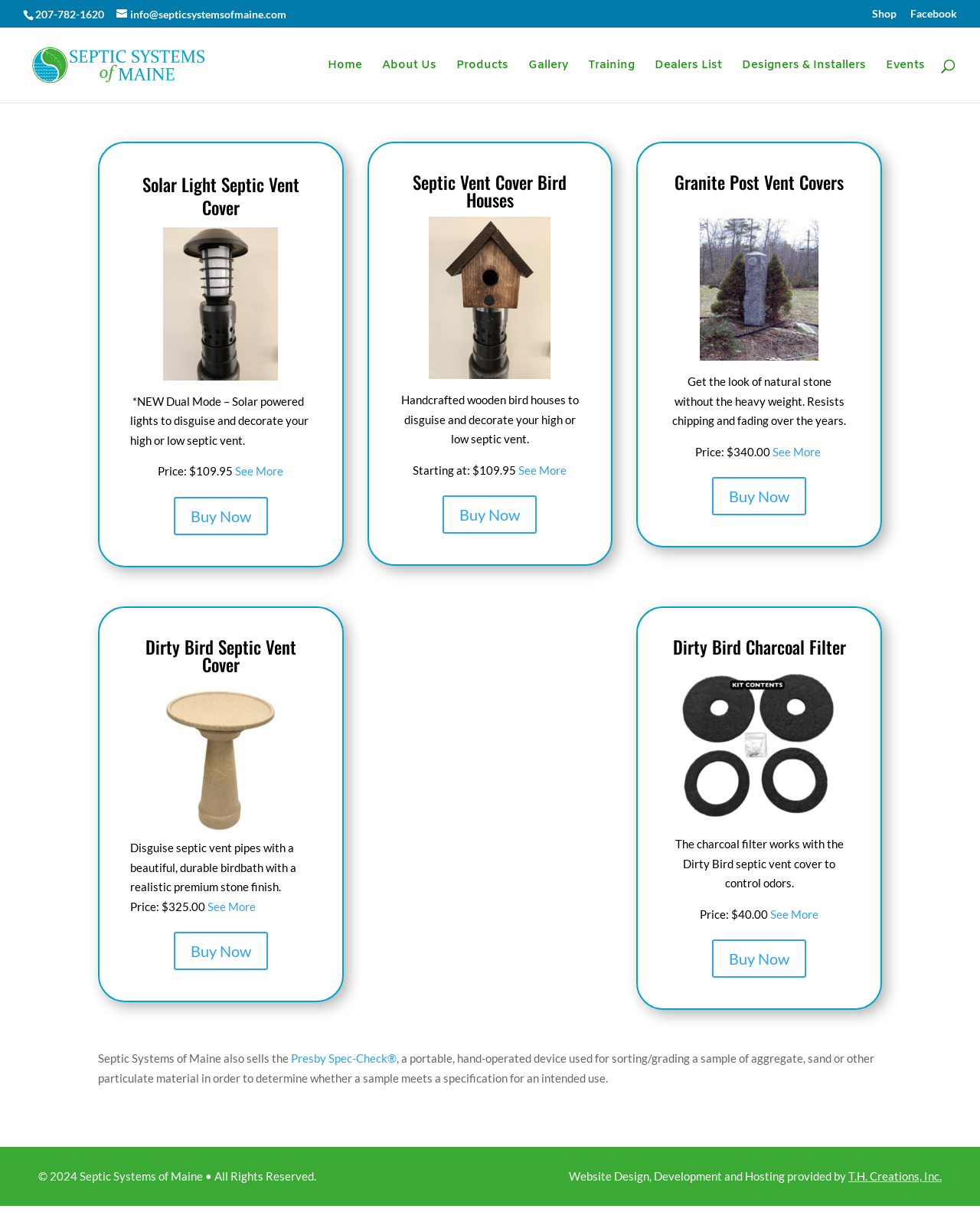Use the information in the screenshot to answer the question comprehensively: How many types of septic vent covers are listed on the webpage?

There are four types of septic vent covers listed on the webpage: Solar Light Septic Vent Cover, Septic Vent Cover Bird Houses, Granite Post Vent Covers, and Dirty Bird Septic Vent Cover.